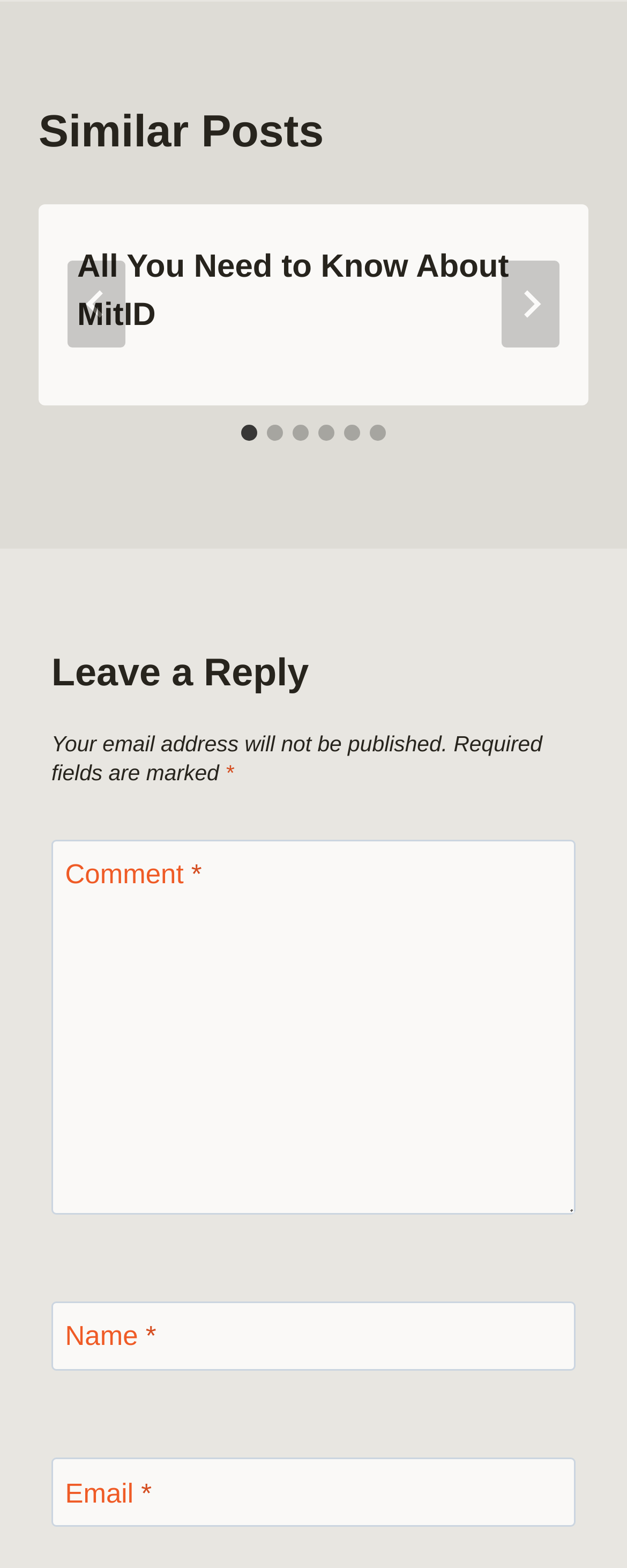Determine the bounding box for the described HTML element: "aria-label="Next"". Ensure the coordinates are four float numbers between 0 and 1 in the format [left, top, right, bottom].

[0.8, 0.167, 0.892, 0.222]